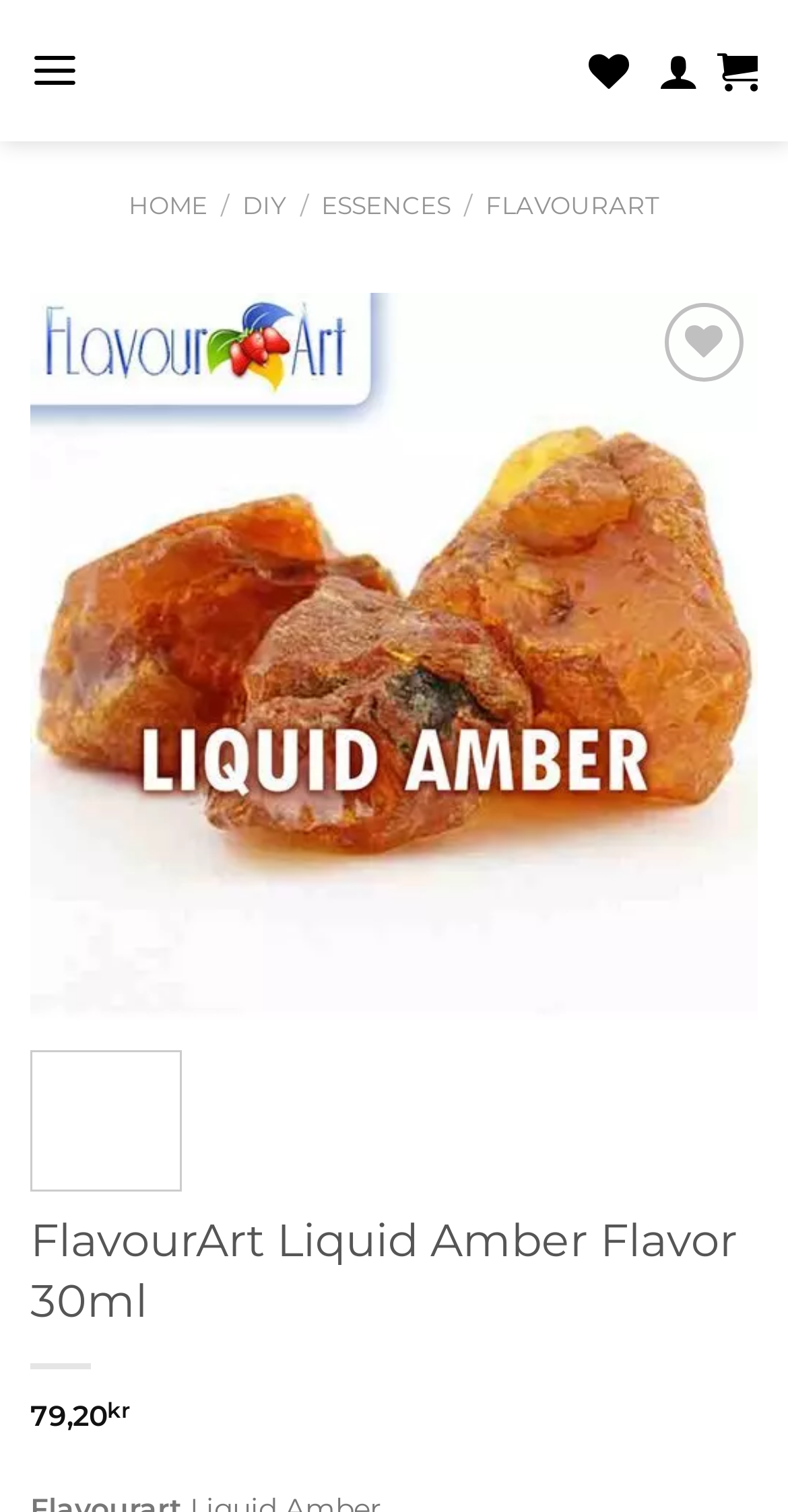Please provide a comprehensive answer to the question based on the screenshot: What is the brand of the flavor?

The brand of the flavor can be determined by looking at the image with the description 'FlavourArt logo' and the link with the text 'Flavourart Liquid Amber'. This suggests that the flavor is from the FlavourArt brand.